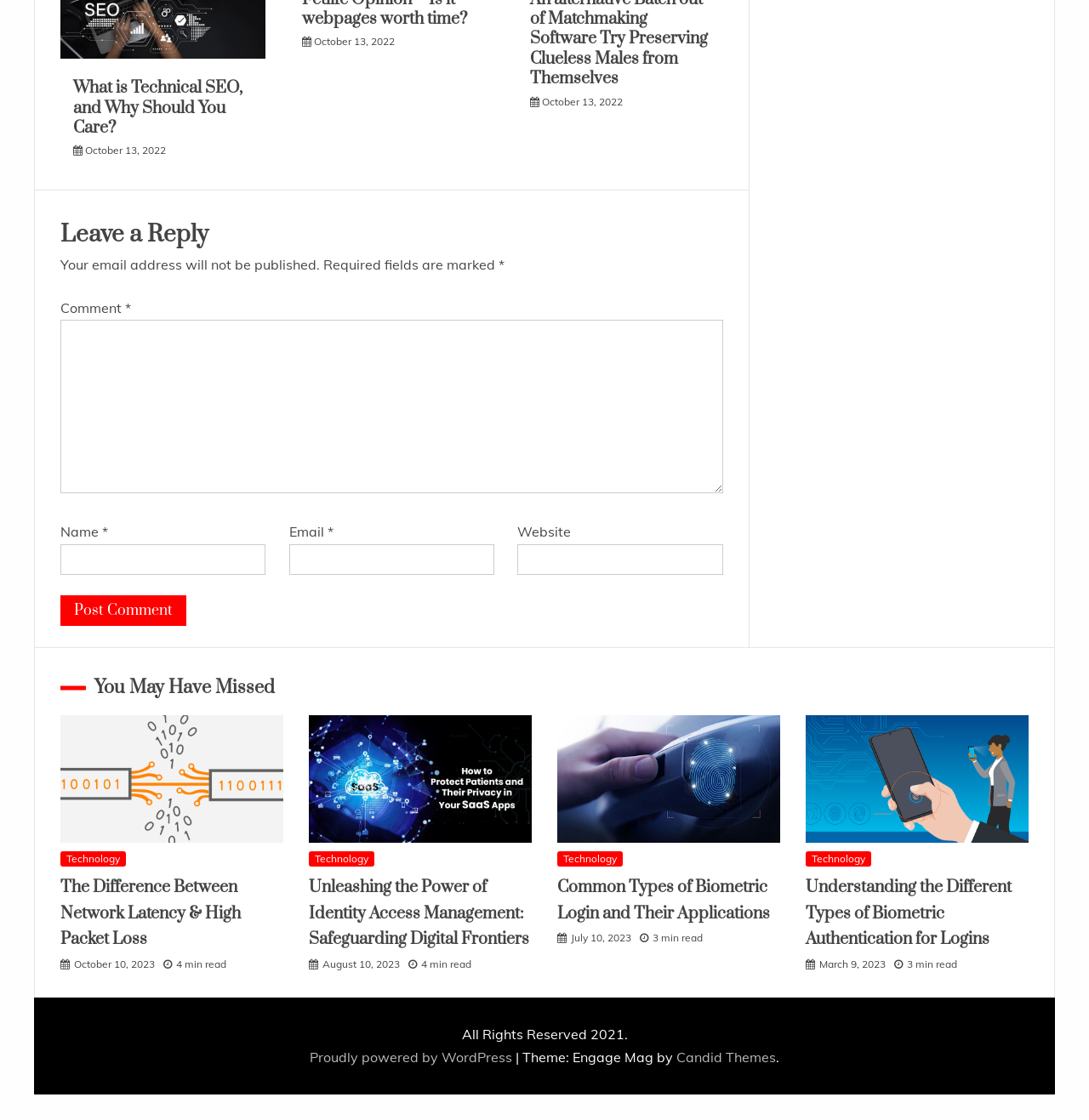Locate the bounding box coordinates of the segment that needs to be clicked to meet this instruction: "Click on the 'Technical SEO' link".

[0.055, 0.04, 0.244, 0.055]